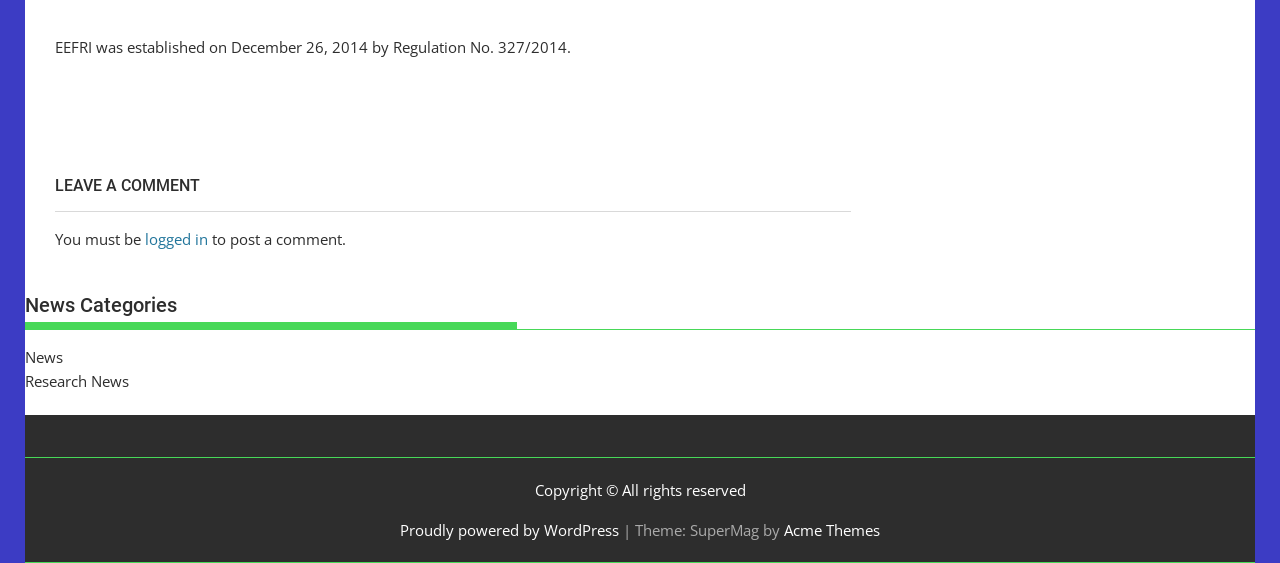Please reply with a single word or brief phrase to the question: 
Who powers the website?

WordPress